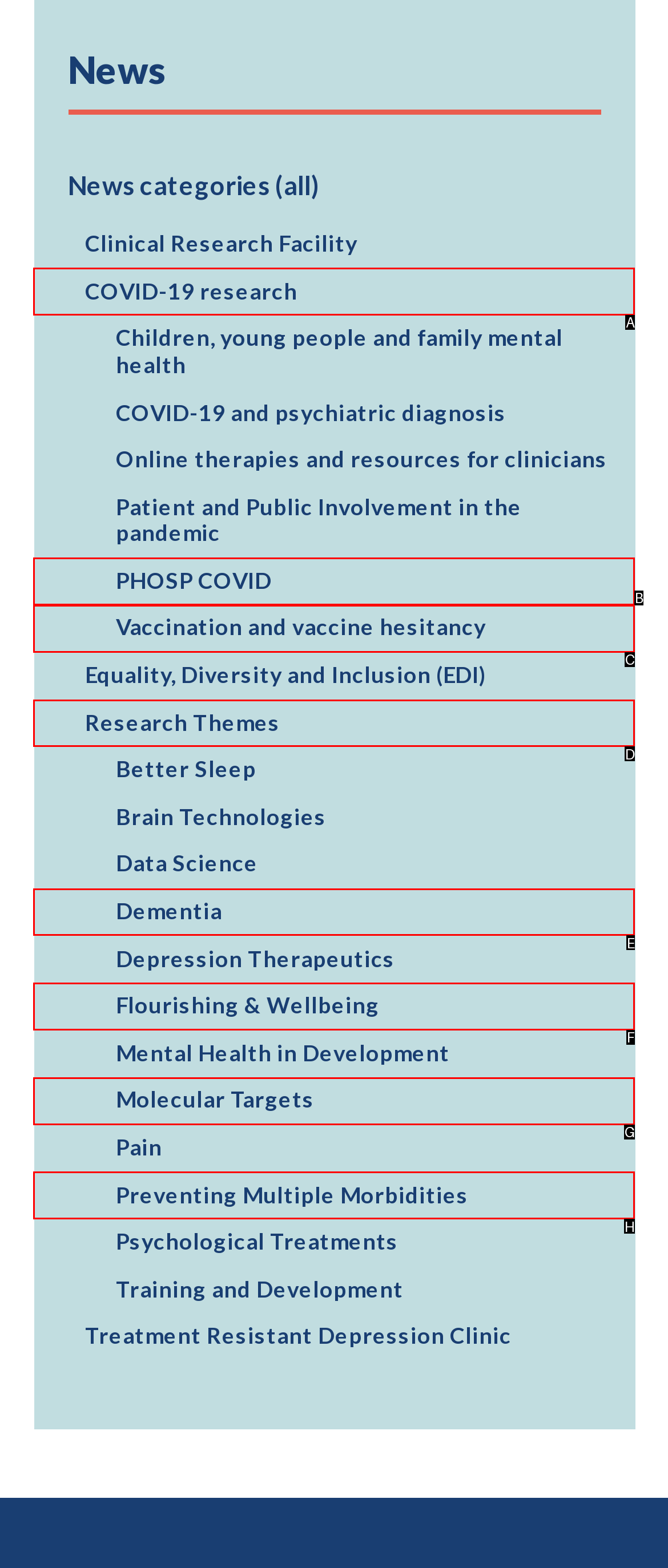Select the HTML element that needs to be clicked to carry out the task: Learn about COVID-19 research
Provide the letter of the correct option.

A